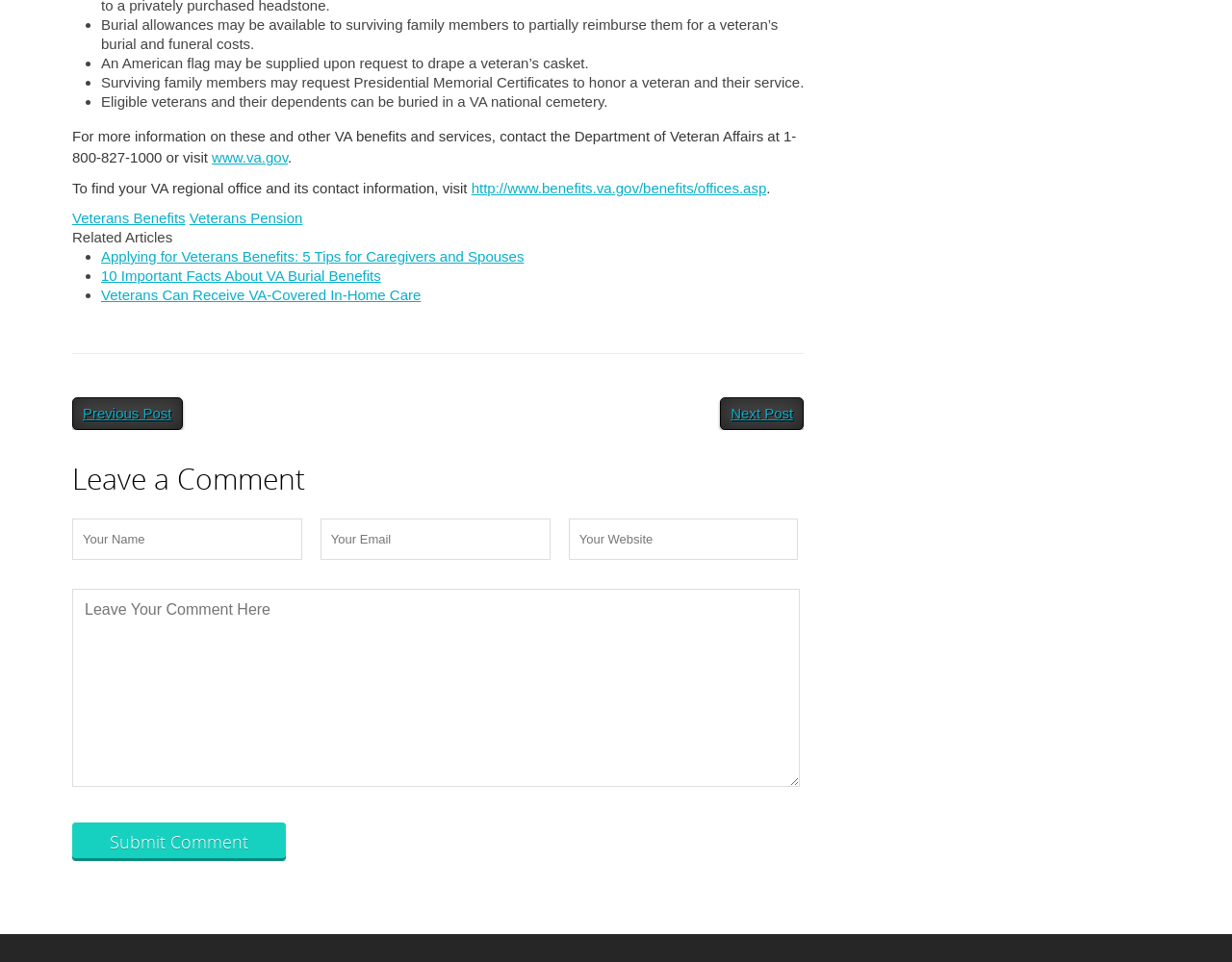Give a one-word or short phrase answer to the question: 
What is the topic of the related article '10 Important Facts About VA Burial Benefits'?

VA Burial Benefits